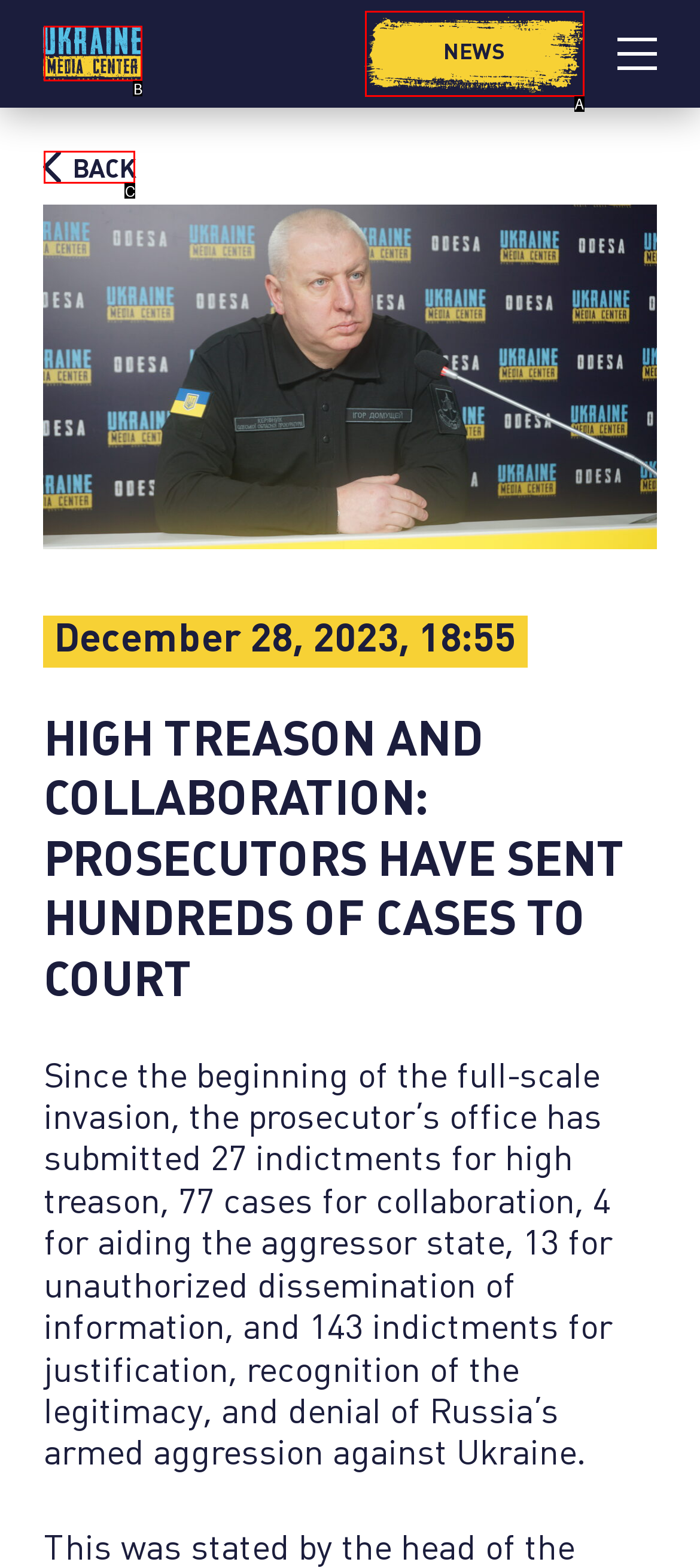Select the HTML element that matches the description: parent_node: NEWS
Respond with the letter of the correct choice from the given options directly.

B